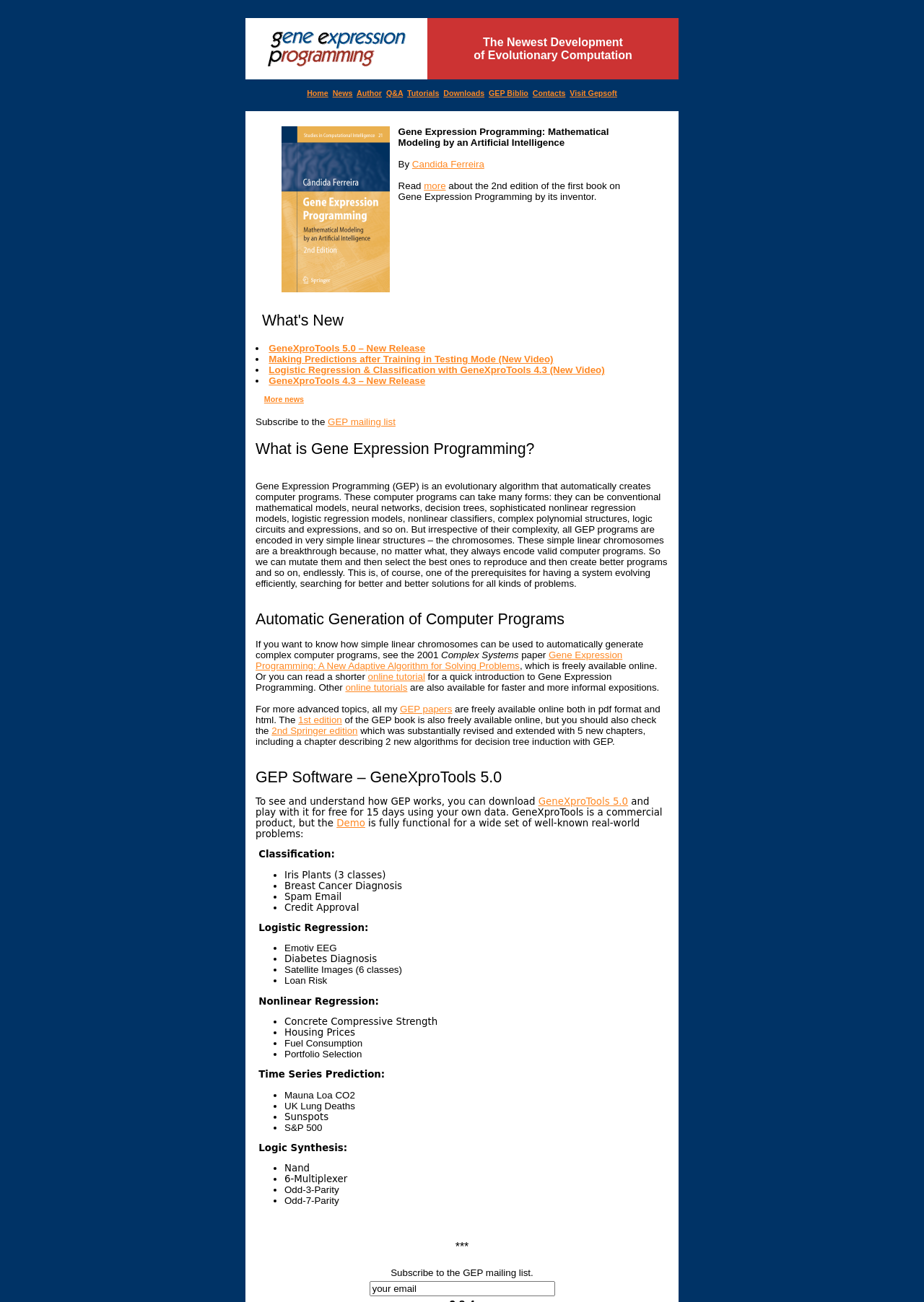Determine the bounding box coordinates for the clickable element required to fulfill the instruction: "Visit the GEP mailing list". Provide the coordinates as four float numbers between 0 and 1, i.e., [left, top, right, bottom].

[0.355, 0.32, 0.428, 0.328]